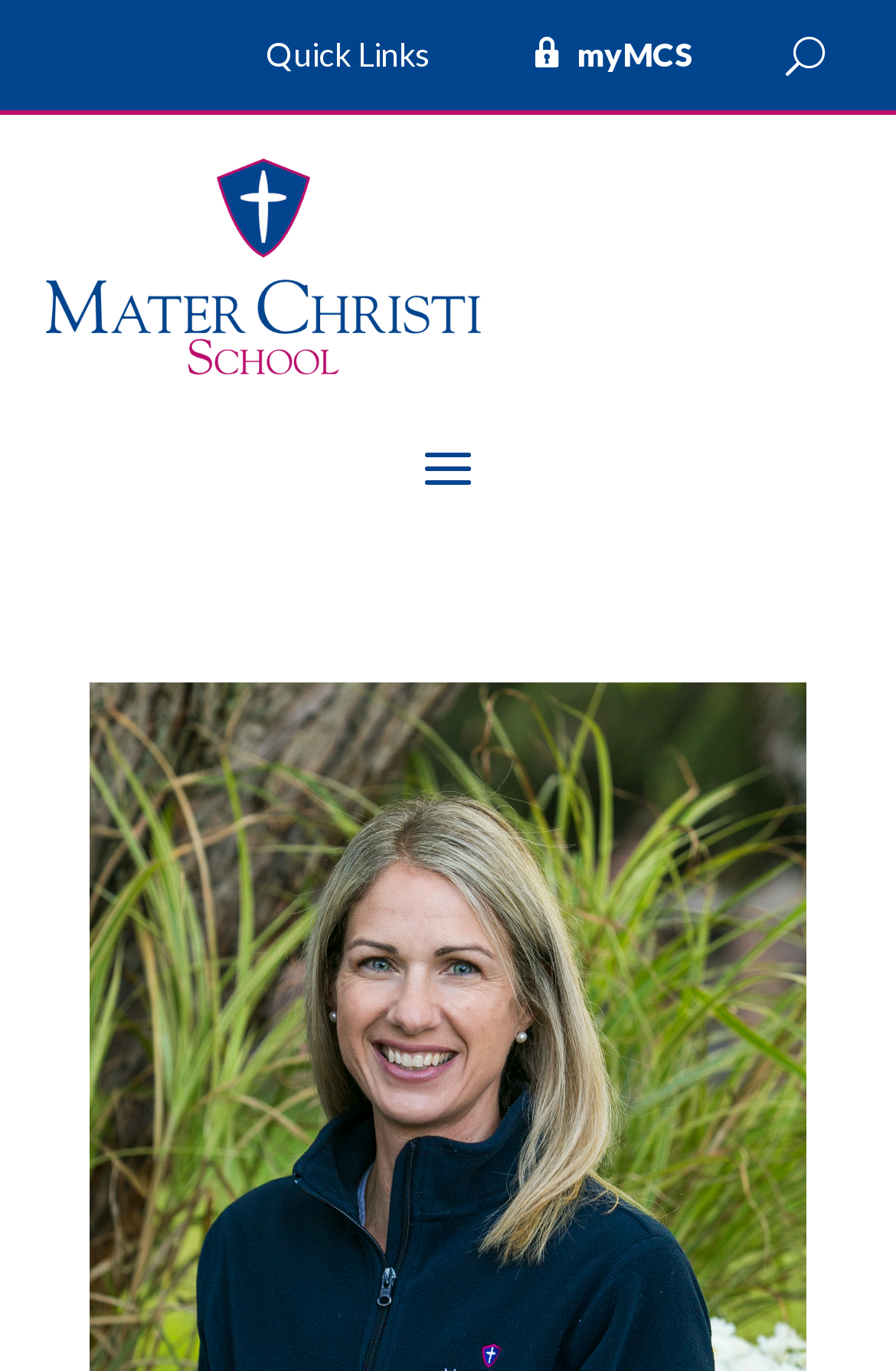Identify the bounding box coordinates for the UI element described as follows: parent_node: Email * name="email". Use the format (top-left x, top-left y, bottom-right x, bottom-right y) and ensure all values are floating point numbers between 0 and 1.

None